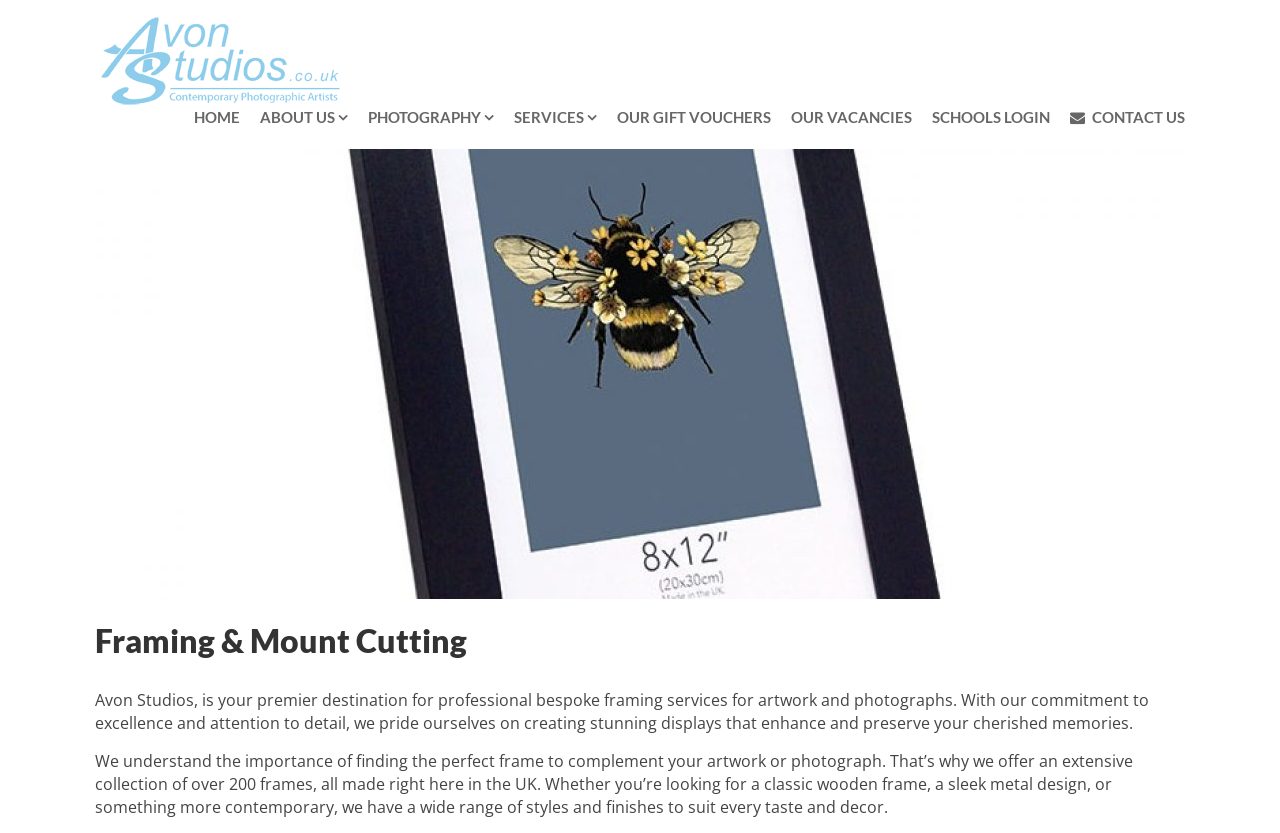Given the element description Our Gift Vouchers, predict the bounding box coordinates for the UI element in the webpage screenshot. The format should be (top-left x, top-left y, bottom-right x, bottom-right y), and the values should be between 0 and 1.

[0.482, 0.127, 0.602, 0.155]